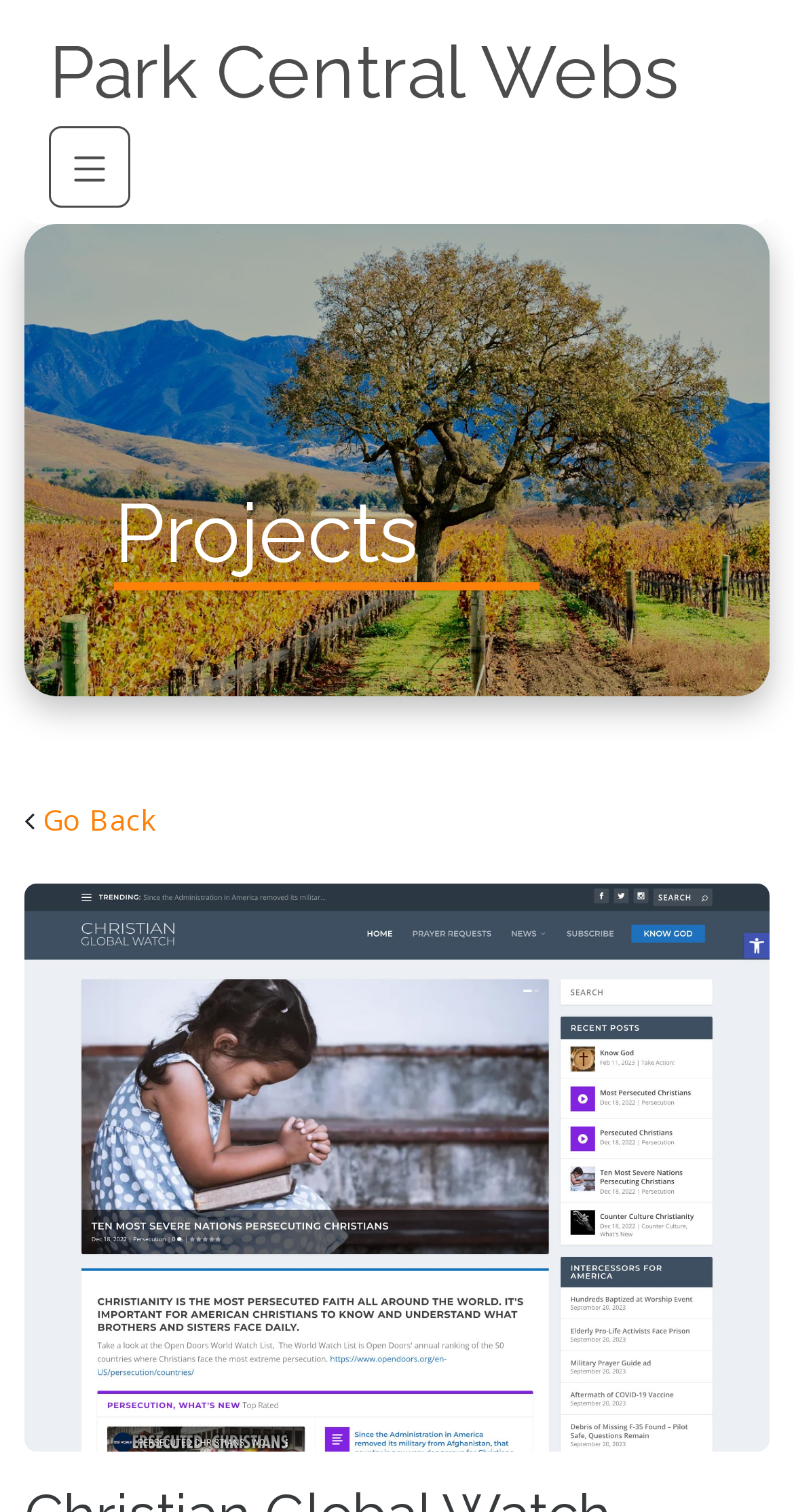Given the element description, predict the bounding box coordinates in the format (top-left x, top-left y, bottom-right x, bottom-right y), using floating point numbers between 0 and 1: Go Back

[0.054, 0.529, 0.195, 0.555]